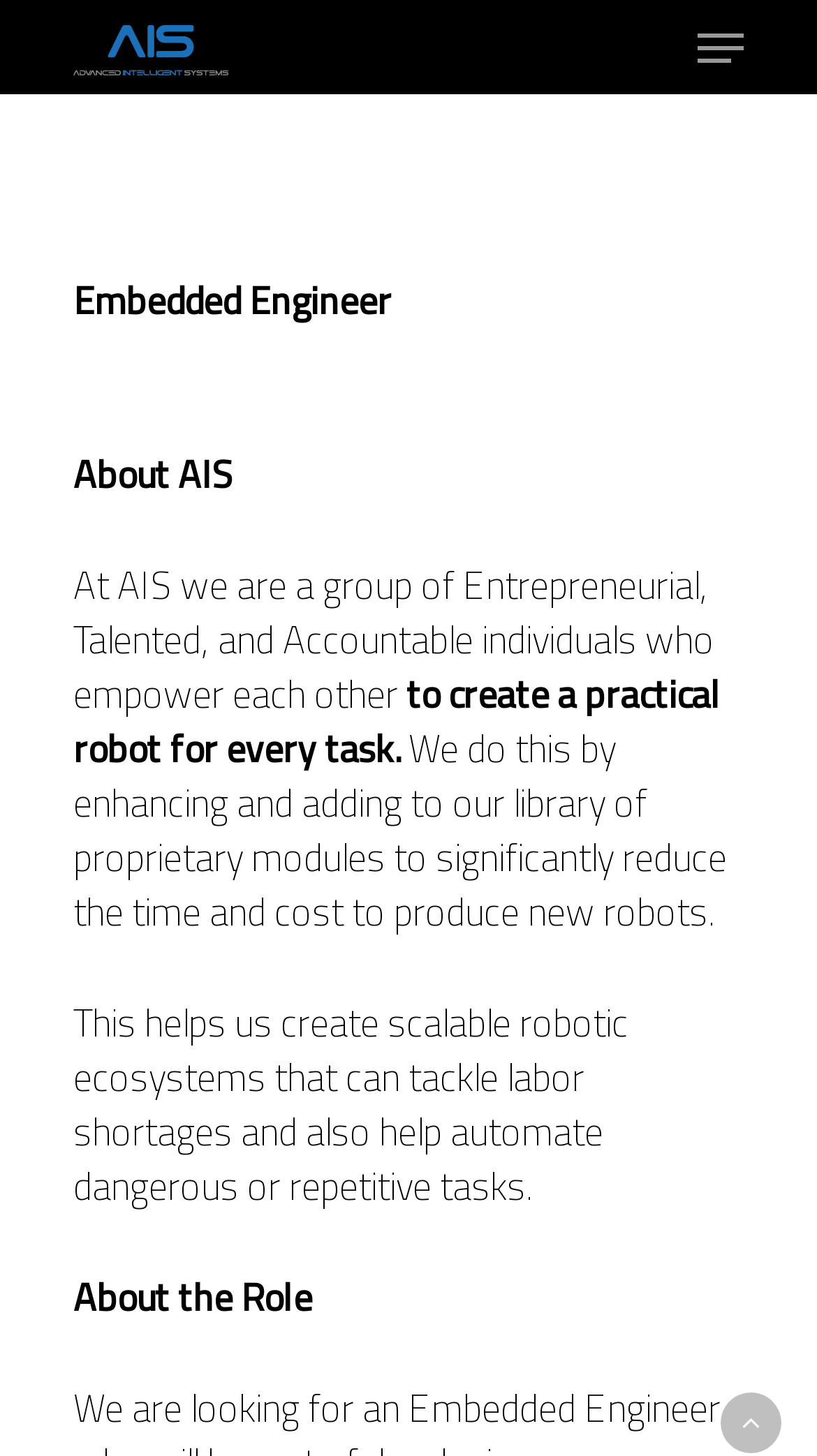Locate the bounding box coordinates of the area where you should click to accomplish the instruction: "Explore CAREERS opportunities".

[0.63, 0.552, 0.884, 0.6]